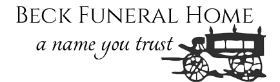Consider the image and give a detailed and elaborate answer to the question: 
What is the phrase written below the funeral home's name?

The phrase 'a name you trust' is inscribed in a softer, more flowing font below the funeral home's name, suggesting compassion and reliability, which are essential qualities for a funeral home.